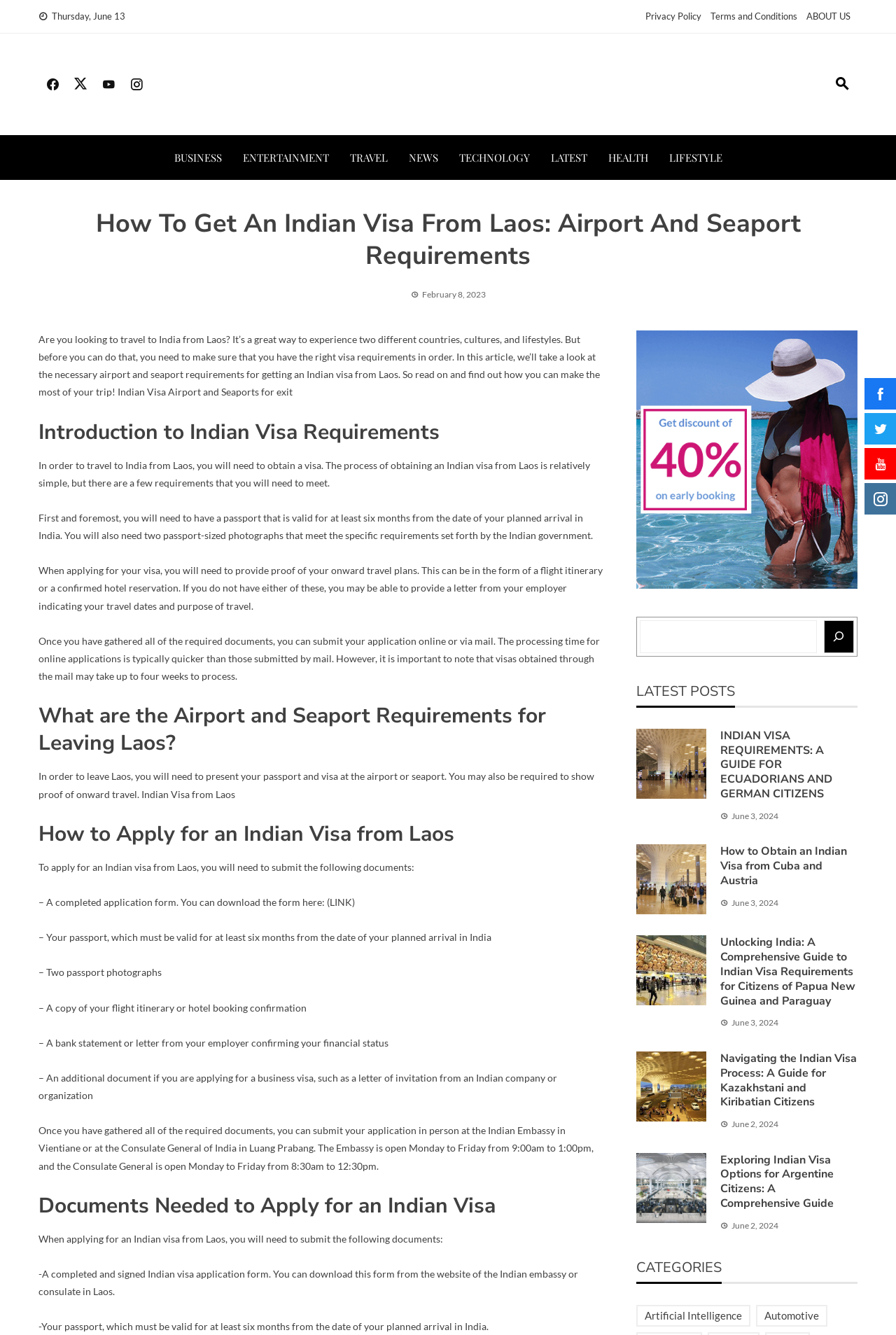What is the purpose of the bank statement or letter from employer?
Refer to the screenshot and respond with a concise word or phrase.

To confirm financial status